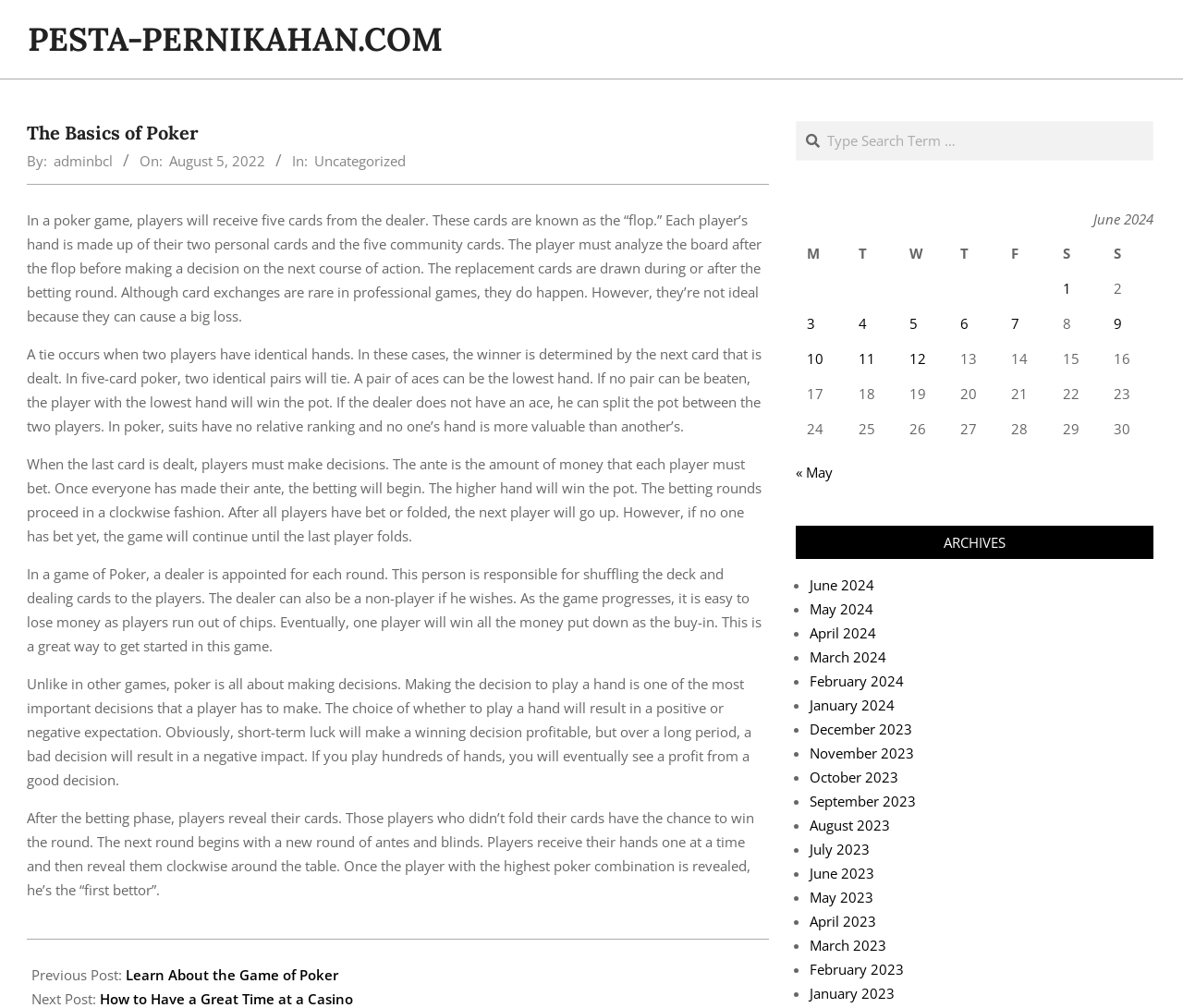What is the significance of the flop in Poker?
Look at the image and answer with only one word or phrase.

Receiving five community cards